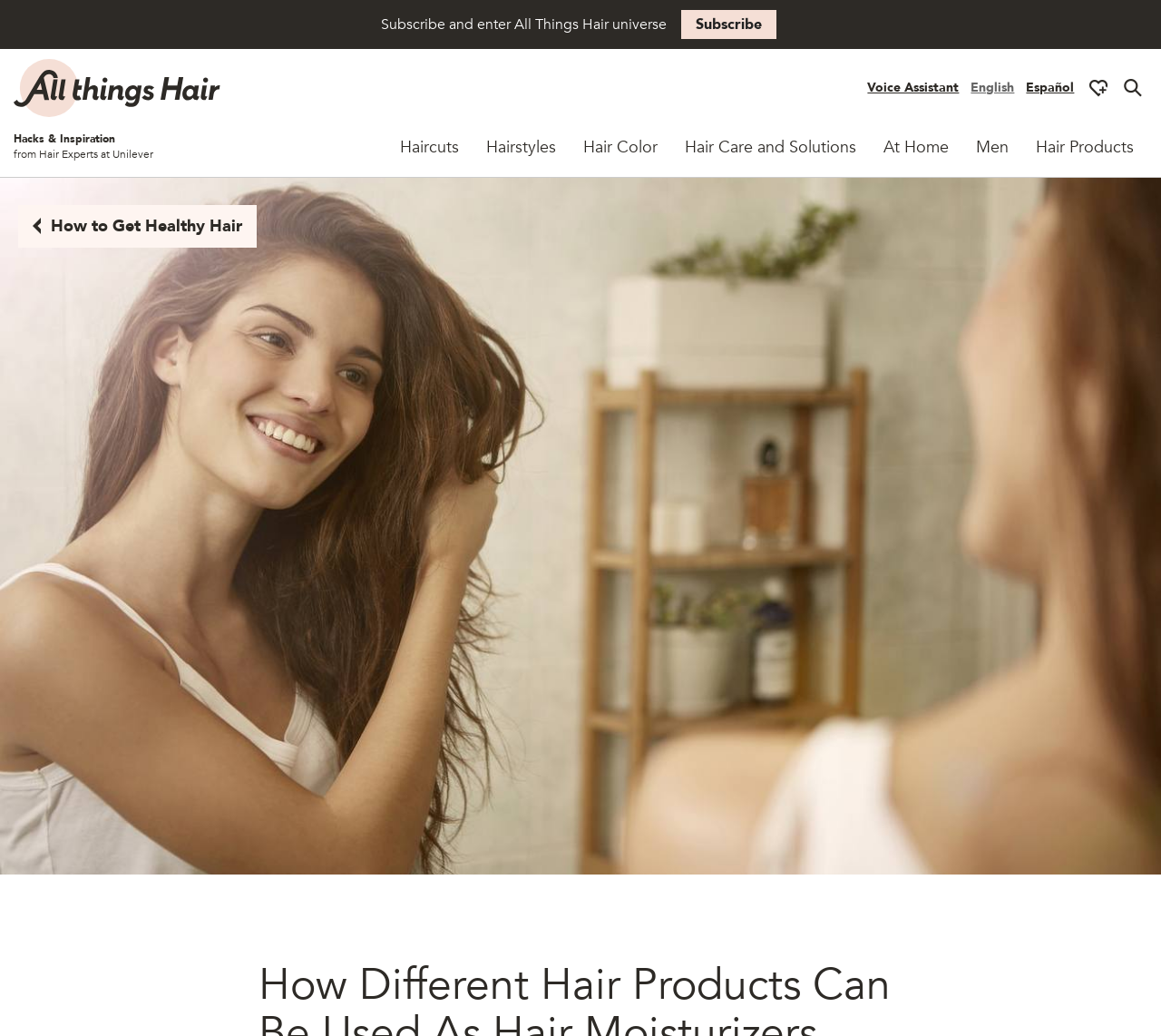Generate a comprehensive description of the webpage.

The webpage is about hair care and moisturizing, with a focus on using different hair products as hair moisturizers. At the top left, there is a link to skip to the content, followed by a subscription invitation and a link to subscribe. To the right of these elements, there is a link to the All Things Hair home page, accompanied by a small image.

Below these top elements, there are language options, including English and Español, as well as links to access a voice assistant, social media, and a search bar. On the left side, there is a section with links to various hair-related topics, including haircuts, hairstyles, hair color, hair care, and products.

The main content of the page is a large image that takes up most of the screen, with a title "hair moisturizers" and an accompanying article or guide on how to get healthy hair. The image is positioned below the top navigation elements and above the main content links.